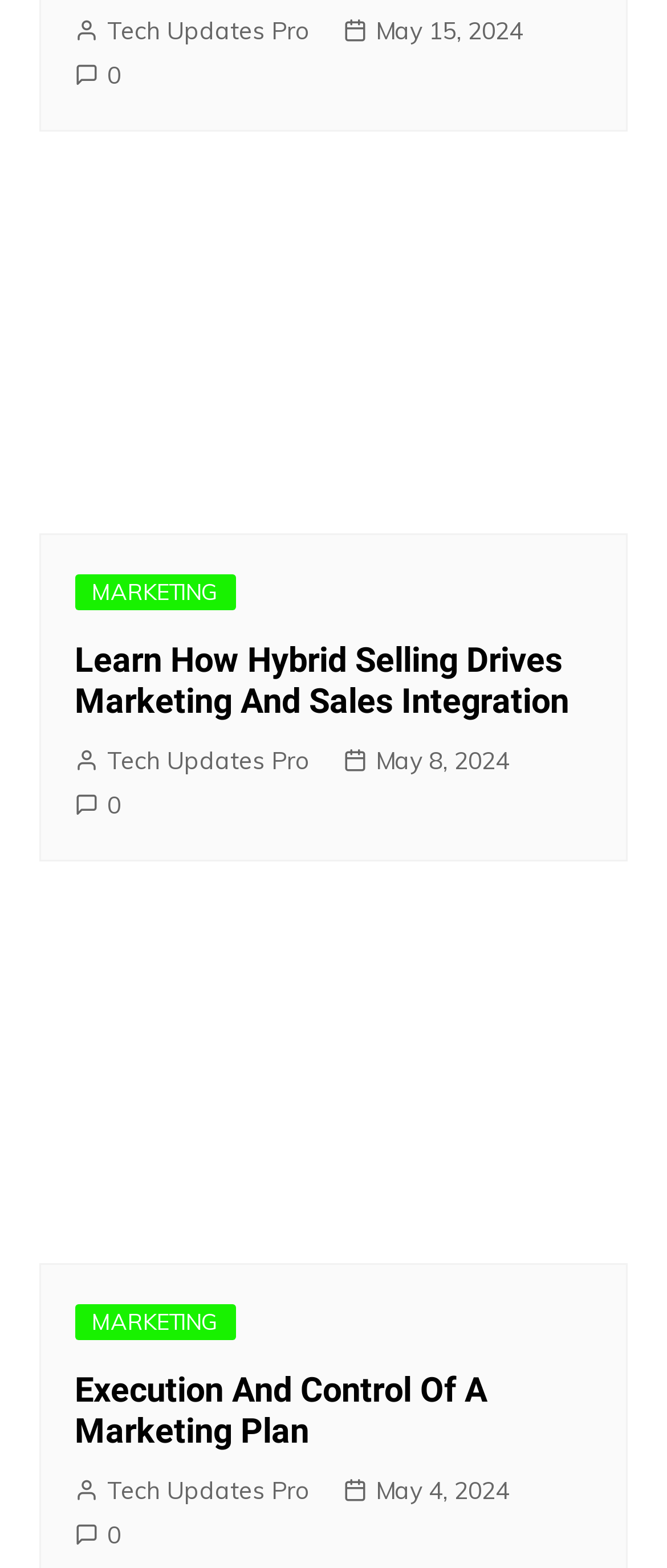Locate the bounding box coordinates of the clickable element to fulfill the following instruction: "read the 'Execution And Control Of A Marketing Plan' heading". Provide the coordinates as four float numbers between 0 and 1 in the format [left, top, right, bottom].

[0.112, 0.873, 0.888, 0.926]